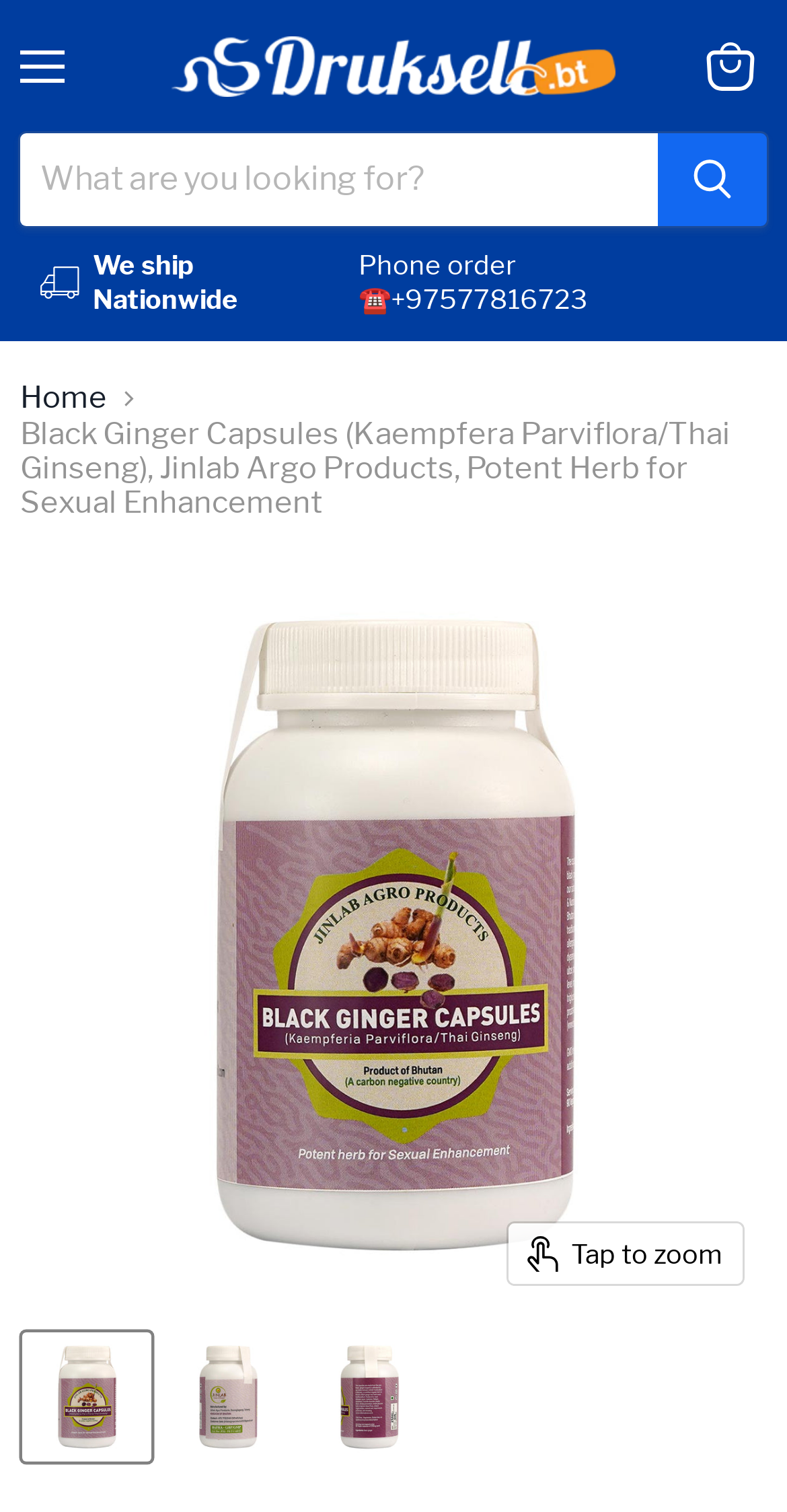Determine the bounding box coordinates for the area you should click to complete the following instruction: "Click the menu button".

[0.0, 0.013, 0.108, 0.075]